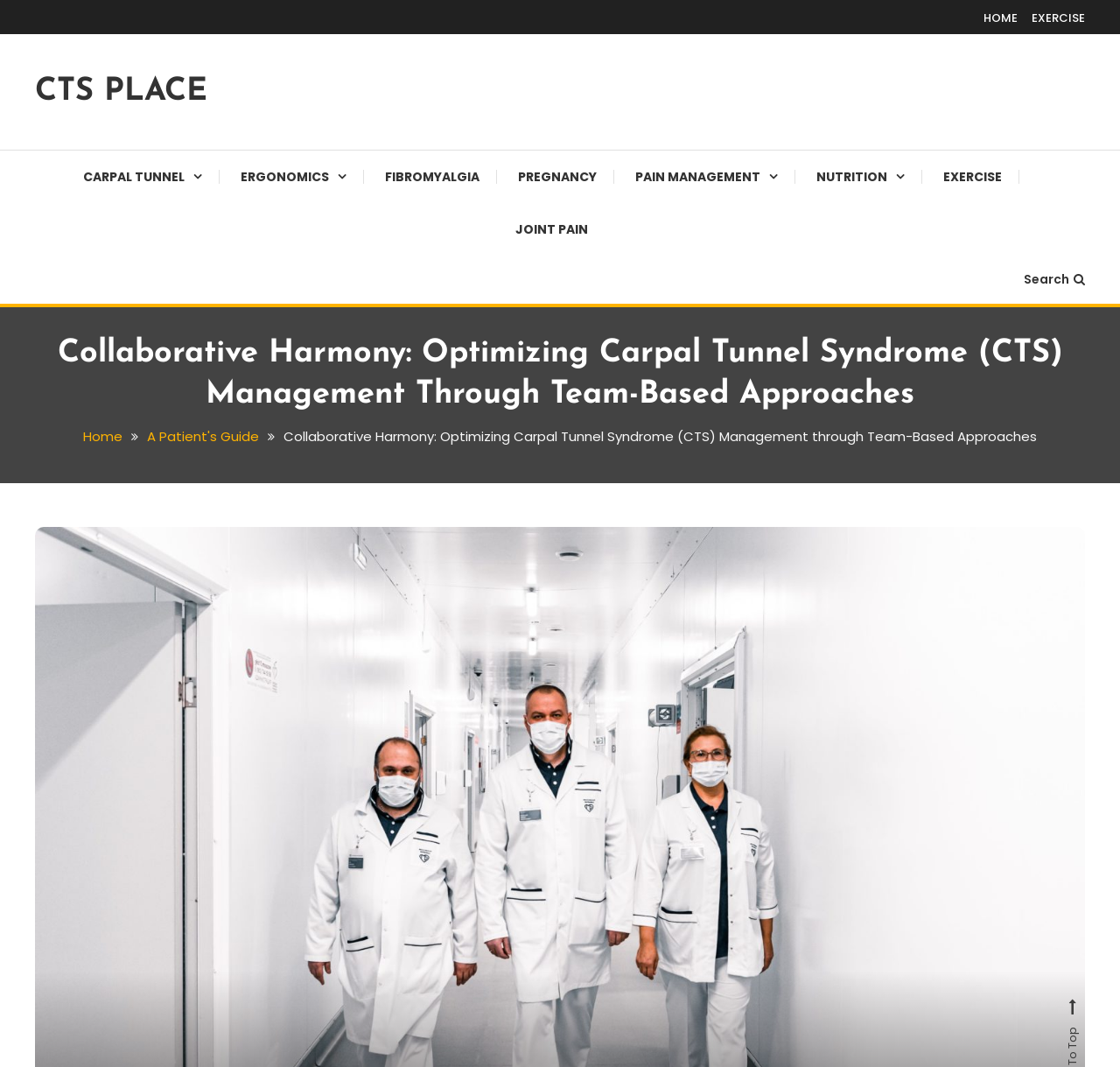Provide the bounding box coordinates of the HTML element this sentence describes: "A Patient's Guide".

[0.131, 0.4, 0.231, 0.417]